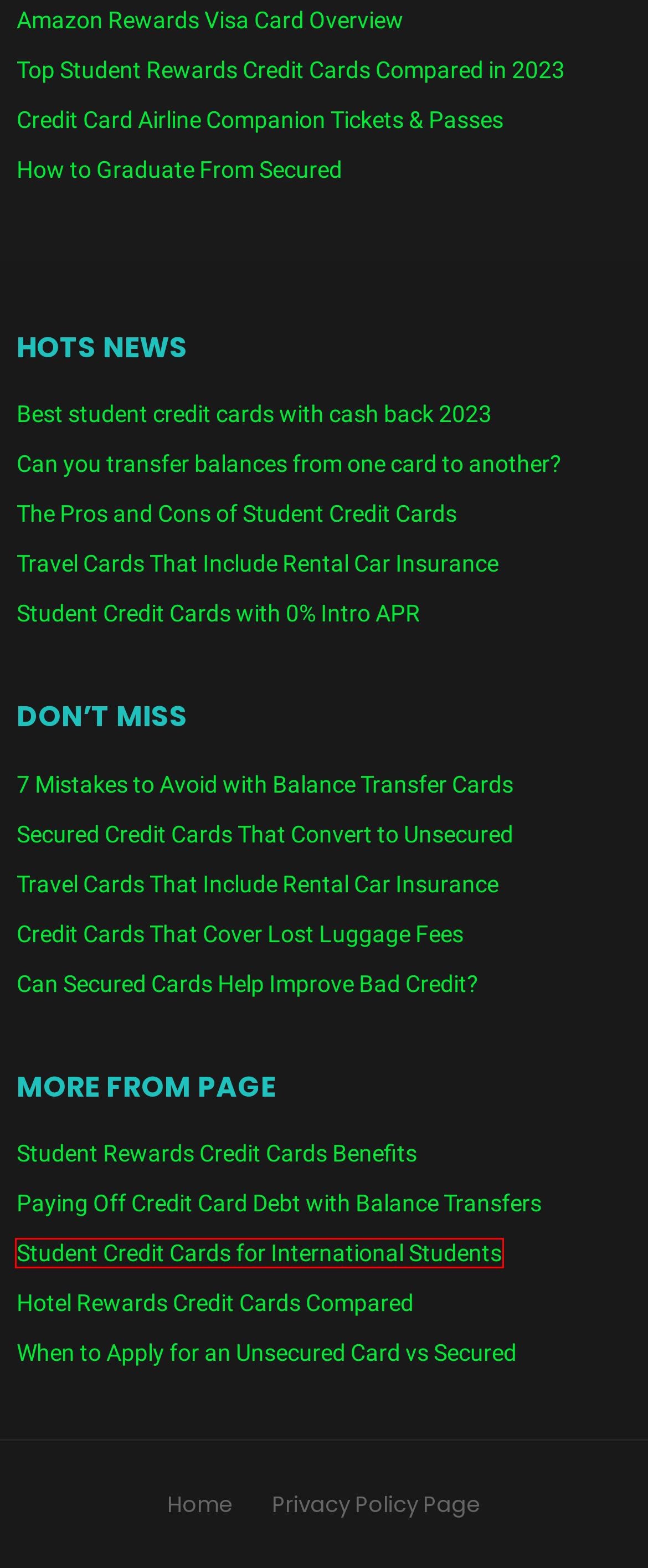Observe the provided screenshot of a webpage with a red bounding box around a specific UI element. Choose the webpage description that best fits the new webpage after you click on the highlighted element. These are your options:
A. Cashback Credit Cards Archives - SKETCH
B. Amazon Rewards Visa Card Overview - SKETCH
C. Can Secured Cards Help Improve Bad Credit? - SKETCH
D. Travel Rewards Cards for Students & Young Adults - SKETCH
E. Student Credit Cards for International Students - SKETCH
F. Do Airline or Hotel Cards Impact Your Credit? - SKETCH
G. Travel Credit Cards Archives - SKETCH
H. Frontend Submission - SKETCH

E